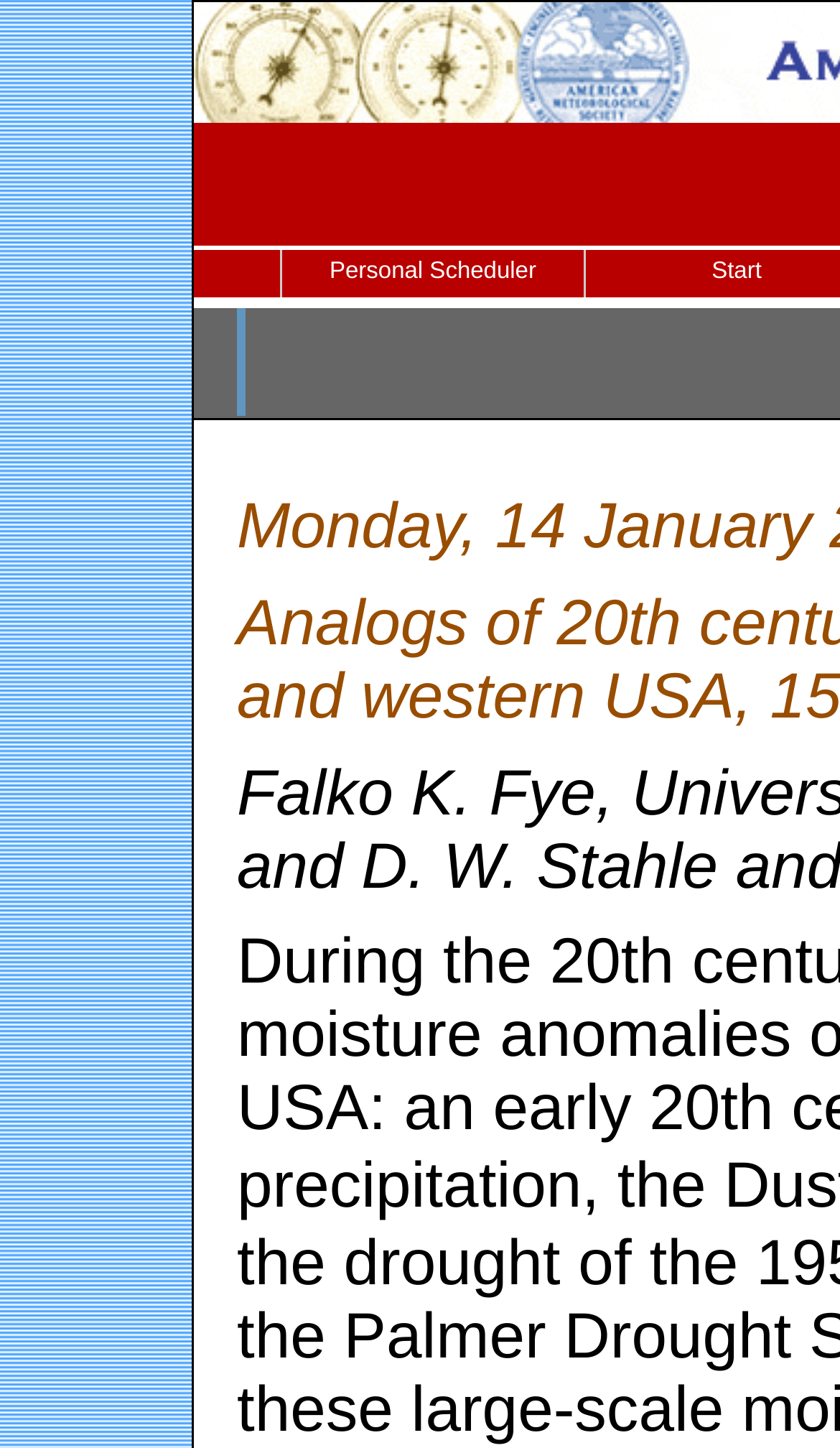Identify the bounding box of the HTML element described as: "Personal Scheduler".

[0.336, 0.173, 0.695, 0.205]